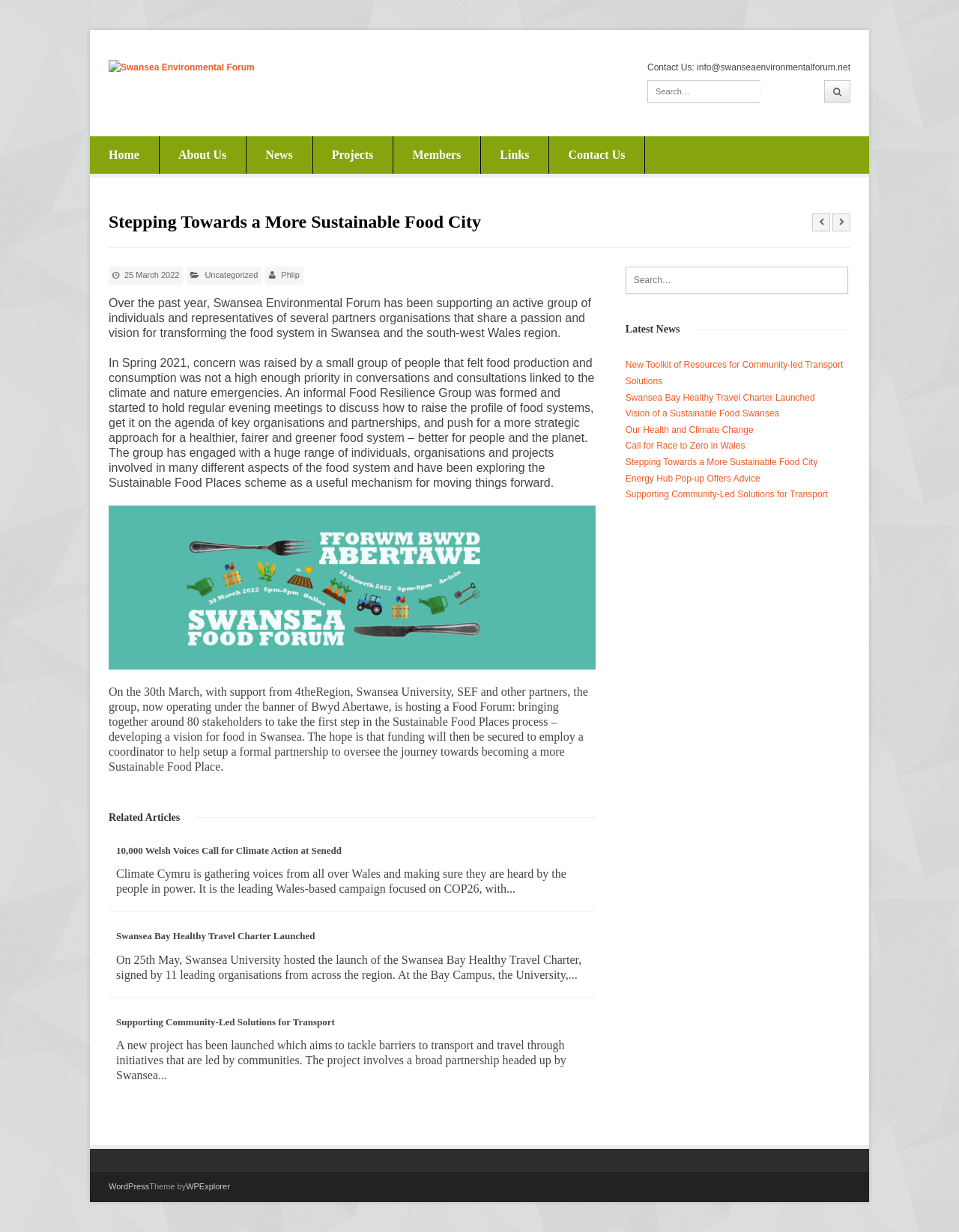What is the purpose of the Food Resilience Group?
Please answer the question as detailed as possible based on the image.

The purpose of the Food Resilience Group can be inferred from the article on the webpage, which states that the group was formed to raise the profile of food systems, get it on the agenda of key organisations and partnerships, and push for a more strategic approach for a healthier, fairer and greener food system.